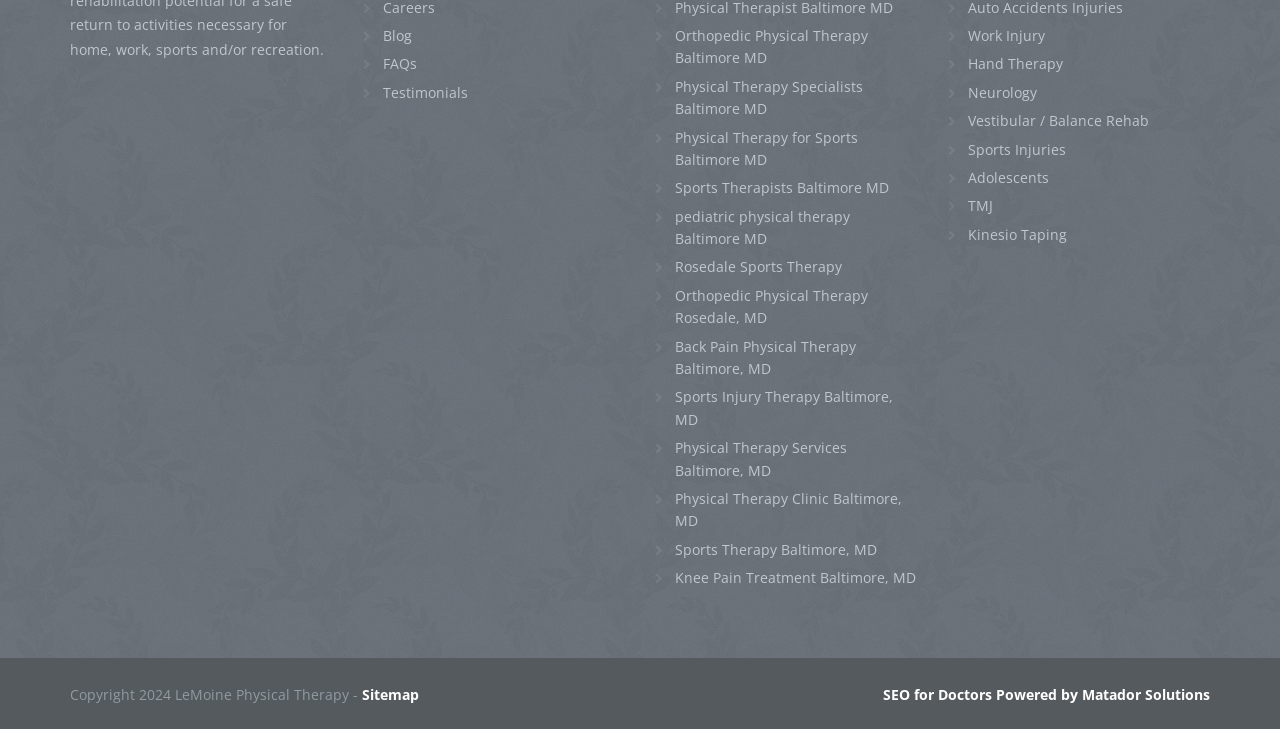Can you show the bounding box coordinates of the region to click on to complete the task described in the instruction: "Explore Hand Therapy"?

[0.74, 0.073, 0.83, 0.104]